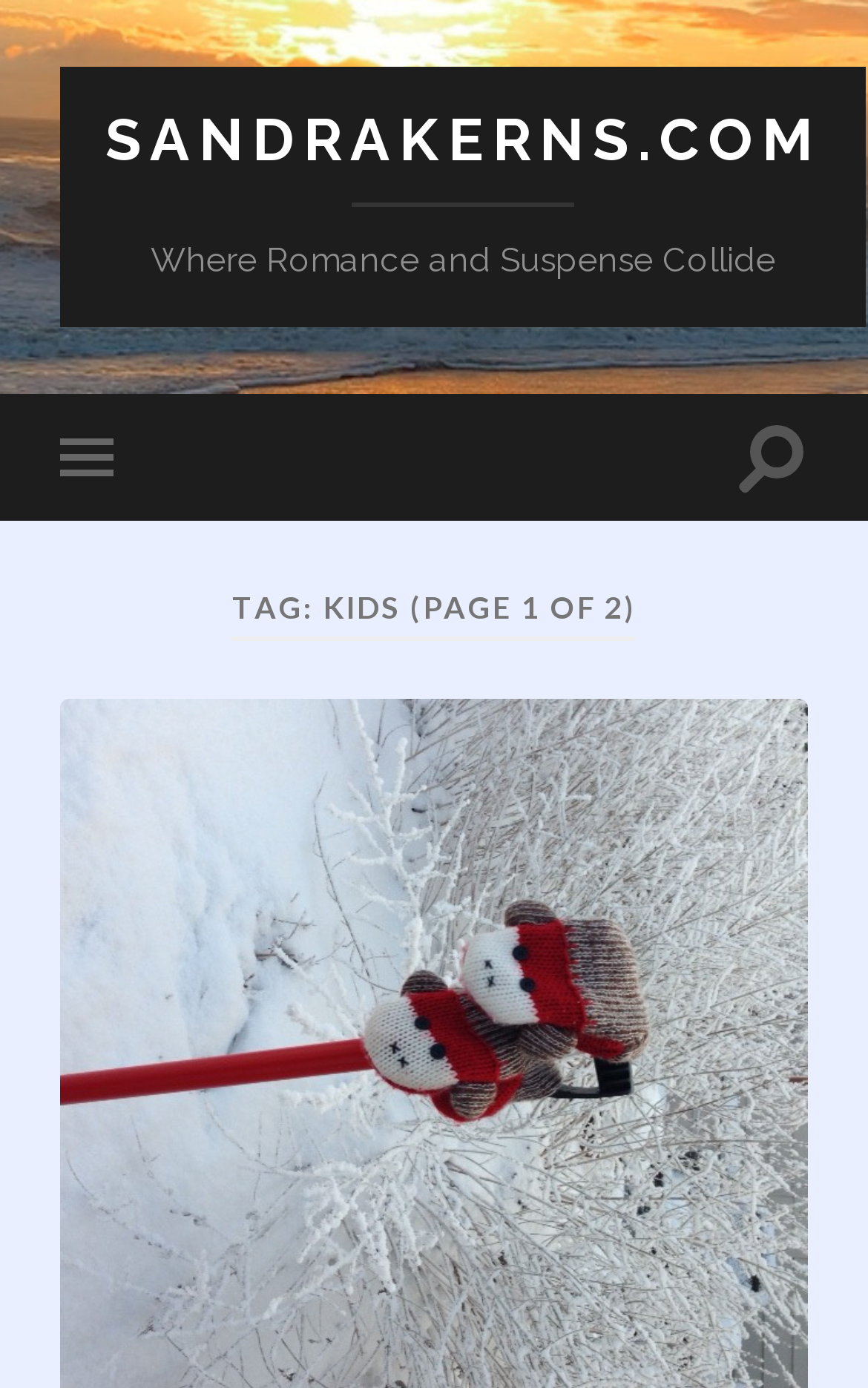Using the provided element description, identify the bounding box coordinates as (top-left x, top-left y, bottom-right x, bottom-right y). Ensure all values are between 0 and 1. Description: sandrakerns.com

[0.121, 0.075, 0.947, 0.125]